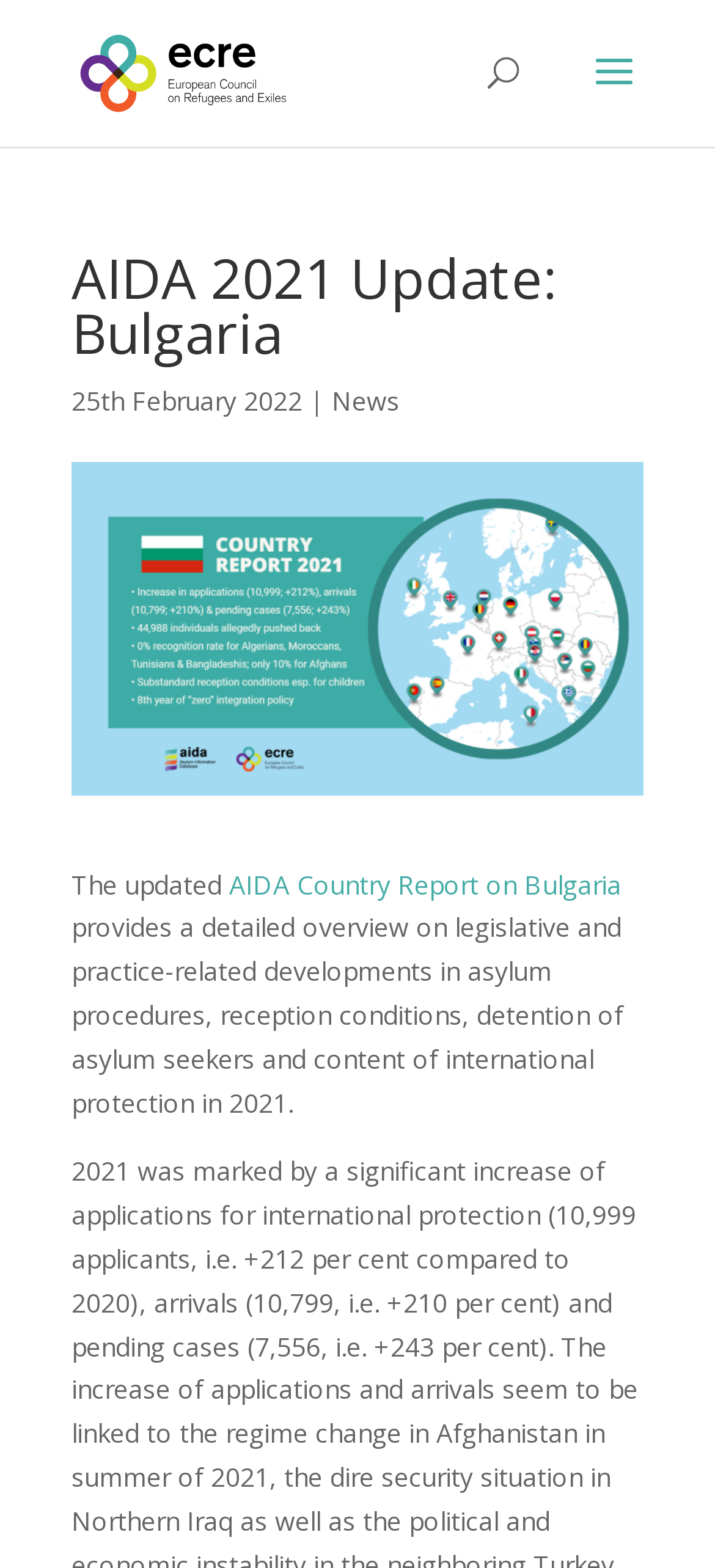Give a complete and precise description of the webpage's appearance.

The webpage is about the AIDA 2021 Update for Bulgaria, provided by the European Council on Refugees and Exiles (ECRE). At the top left, there is a link to the ECRE website, accompanied by an image of the ECRE logo. 

Below the logo, a search bar spans across the top of the page, taking up about half of the width. 

The main content of the page is divided into sections. The first section is headed by a title "AIDA 2021 Update: Bulgaria" in a large font, which is positioned near the top center of the page. 

Directly below the title, there is a date "25th February 2022" followed by a vertical line and a link to the "News" section. 

The next section starts with a brief introduction, "The updated", followed by a link to the "AIDA Country Report on Bulgaria", which takes up about half of the width of the page. 

Finally, there is a paragraph of text that provides a detailed overview of the report's content, including legislative and practice-related developments in asylum procedures, reception conditions, detention of asylum seekers, and content of international protection in 2021. This paragraph is positioned below the introduction and spans across the width of the page.